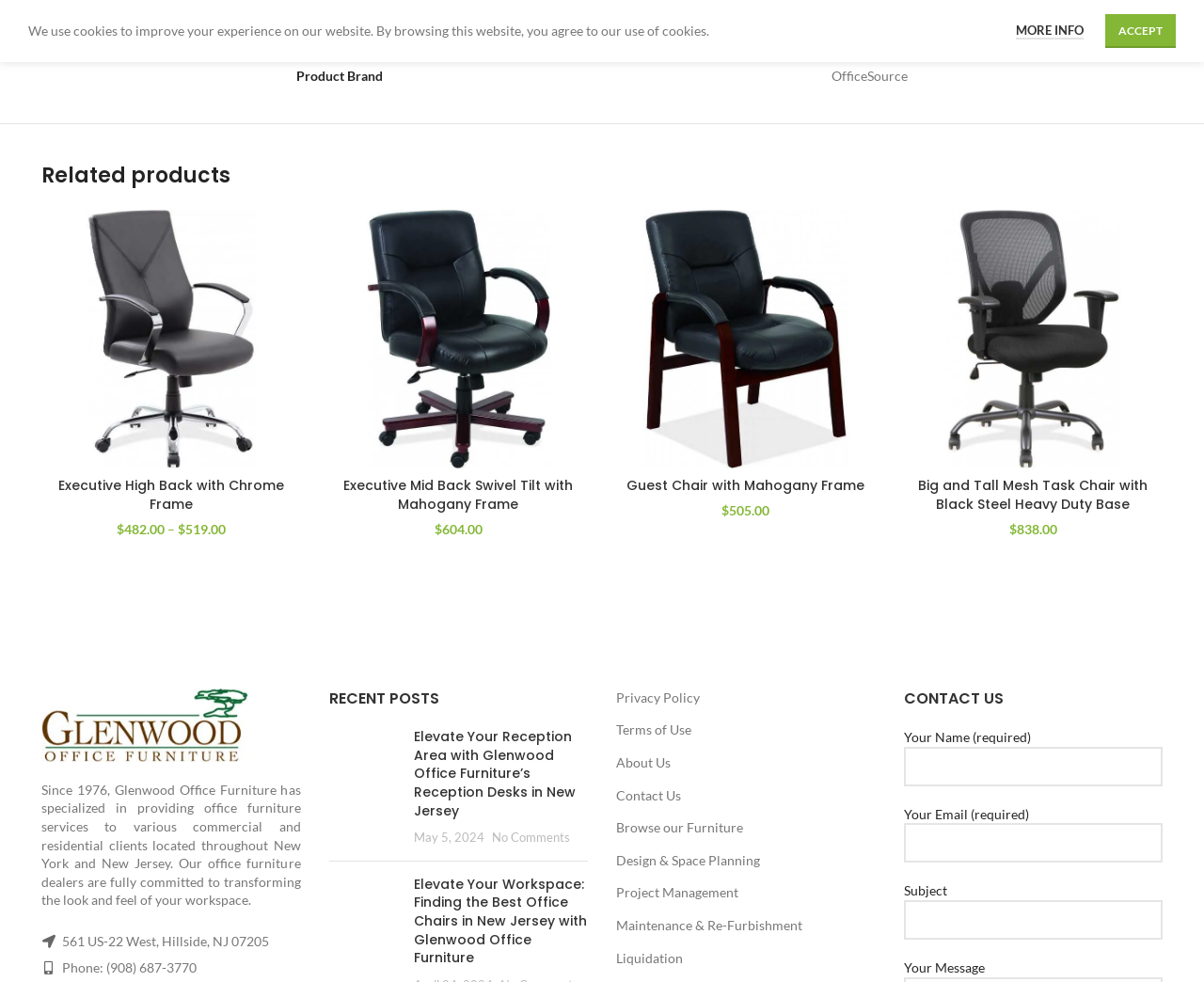Locate the UI element described by TAKE ACTION! and provide its bounding box coordinates. Use the format (top-left x, top-left y, bottom-right x, bottom-right y) with all values as floating point numbers between 0 and 1.

None